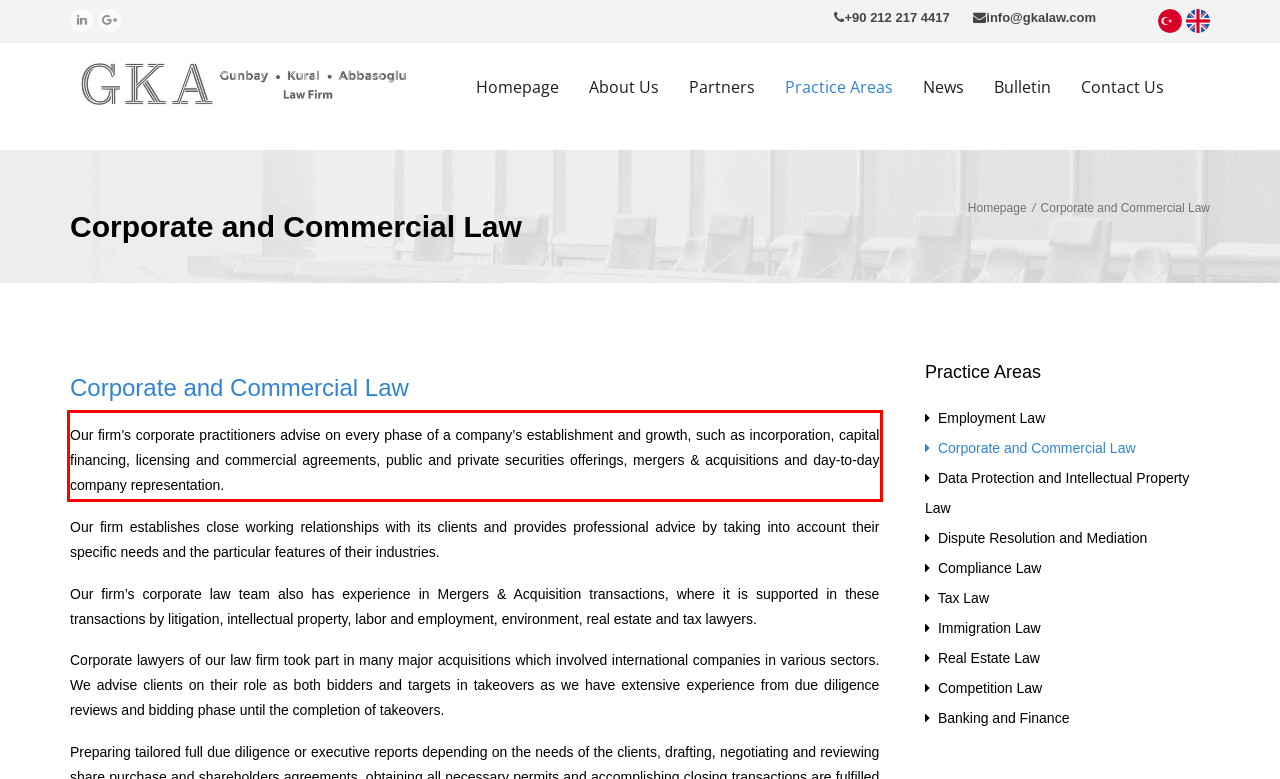Please take the screenshot of the webpage, find the red bounding box, and generate the text content that is within this red bounding box.

Our firm’s corporate practitioners advise on every phase of a company’s establishment and growth, such as incorporation, capital financing, licensing and commercial agreements, public and private securities offerings, mergers & acquisitions and day-to-day company representation.